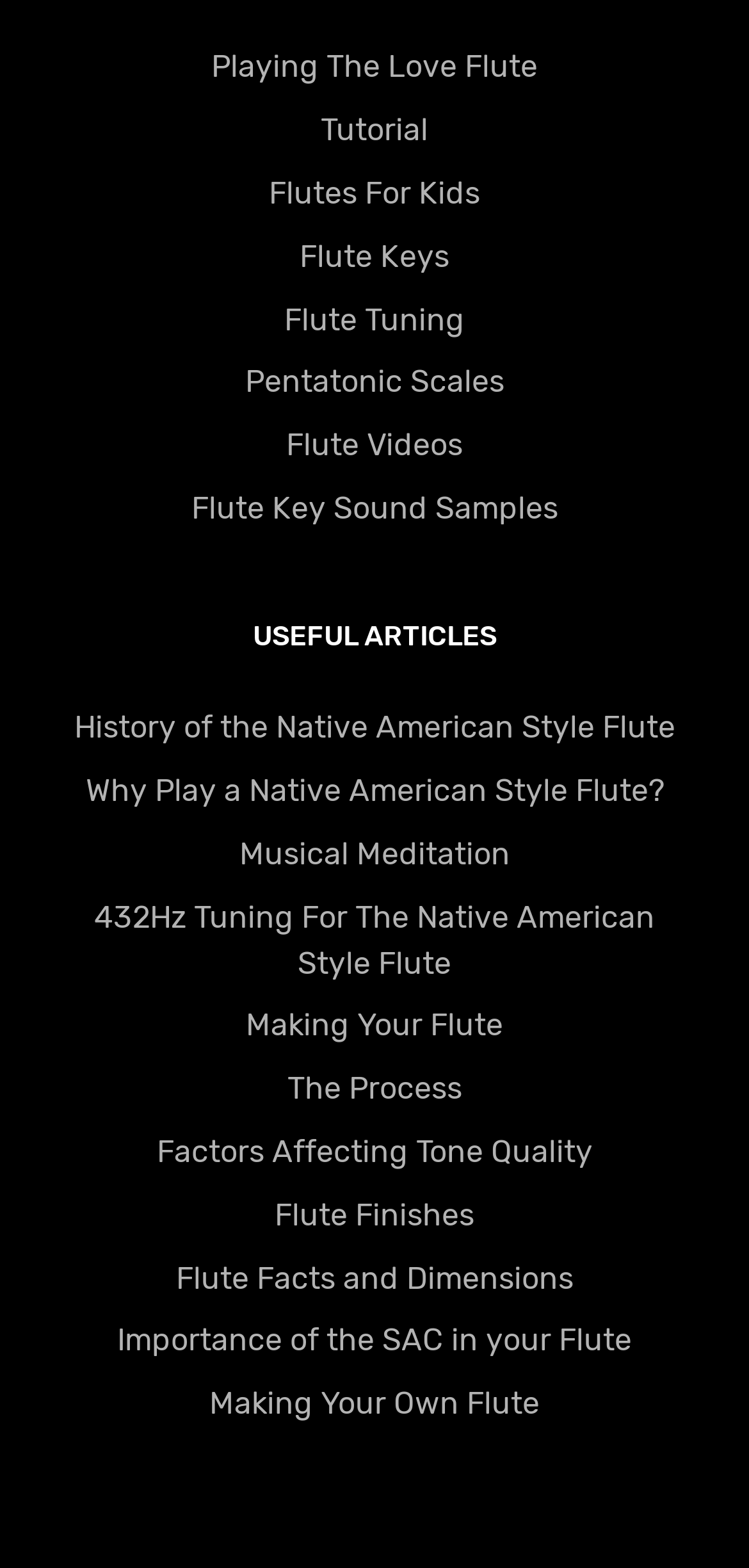Use one word or a short phrase to answer the question provided: 
What is the topic of the 'USEFUL ARTICLES' section?

Flute-related topics